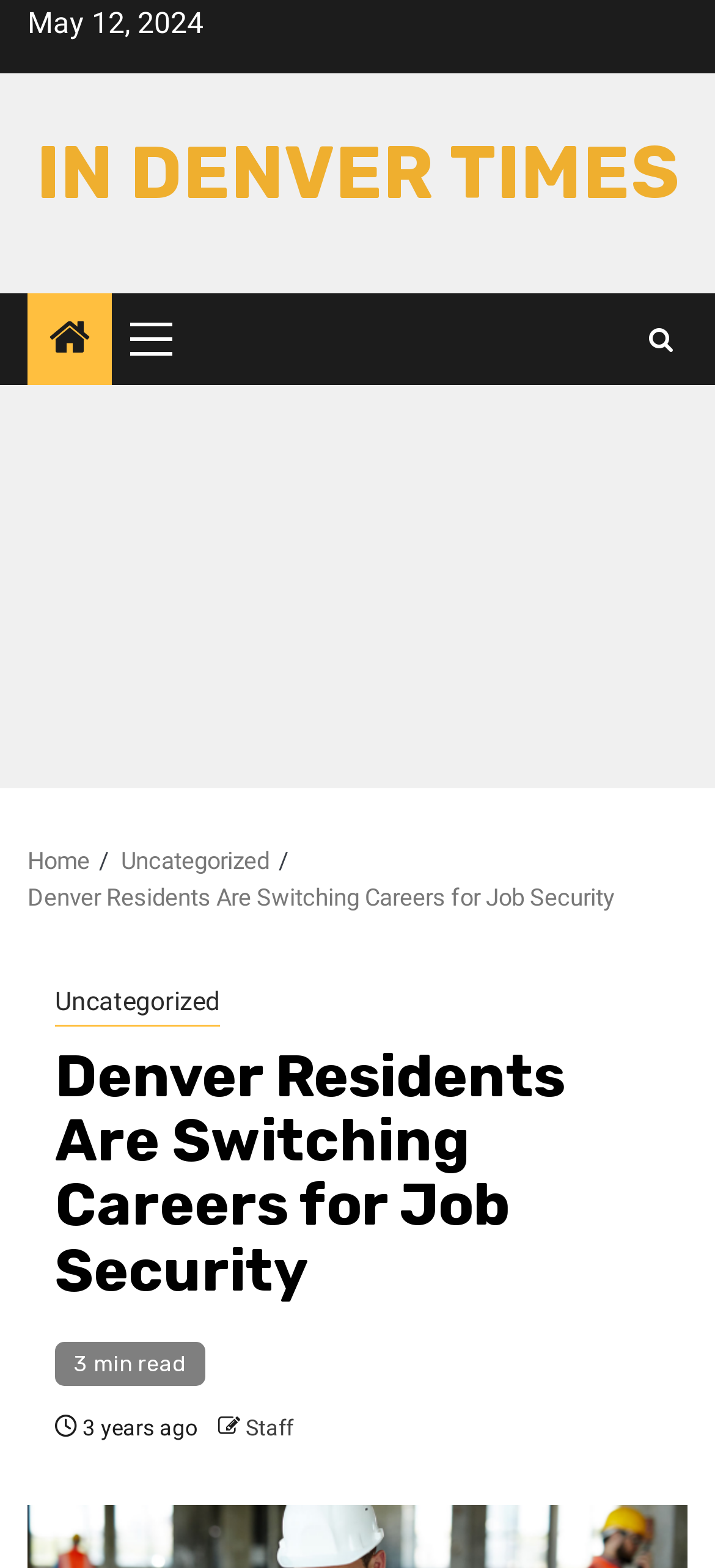What is the category of the article?
Could you answer the question in a detailed manner, providing as much information as possible?

I found the category of the article by looking at the breadcrumbs navigation element, which shows the category as 'Uncategorized'.